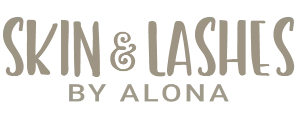Give an in-depth summary of the scene depicted in the image.

The image features the logo of "Skin & Lashes by Alona," prominently displayed in a stylish and elegant font. The logo highlights the business's focus on beauty treatments, specifically emphasizing skincare and eyelash services. The "&" symbol is artistically rendered, adding a decorative touch to the overall design. This logo embodies the brand's commitment to enhancing natural beauty through professional beauty services, aiming to resonate with clients looking for quality treatments in eyelash extensions and skincare.